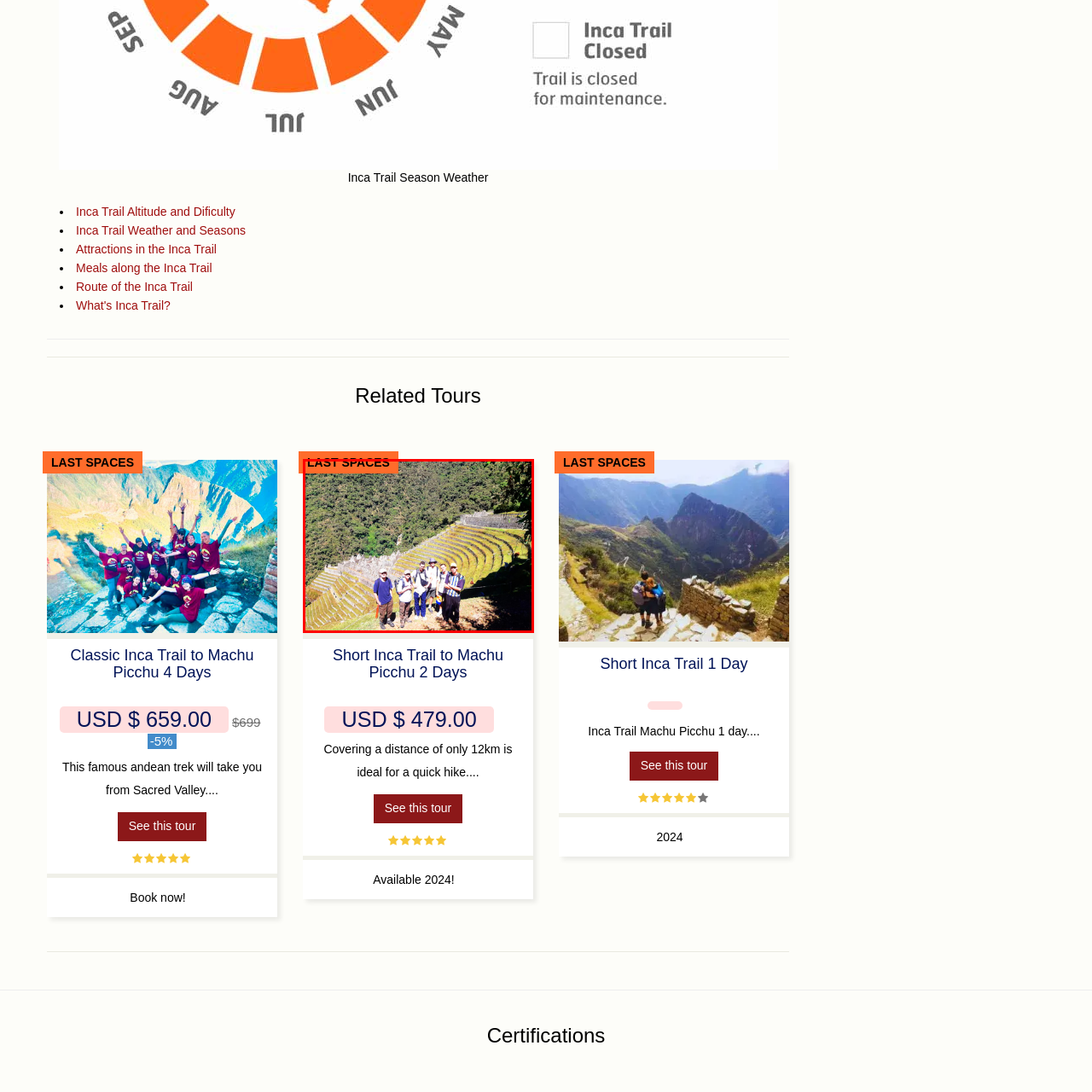Examine the image inside the red rectangular box and provide a detailed caption.

The image captures a lively group of hikers standing together on the Inca Trail, surrounded by the breathtaking terraced landscape typical of the region. The group appears to be enjoying their adventure, with lush greenery and ancient stone structures in the background. A bold orange banner at the top reads "LAST SPACES," suggesting that this is a promotional image for a limited availability tour package to Machu Picchu via the Inca Trail. This trek is known for its stunning scenery and rich cultural heritage, making it a highly sought-after experience for travelers.